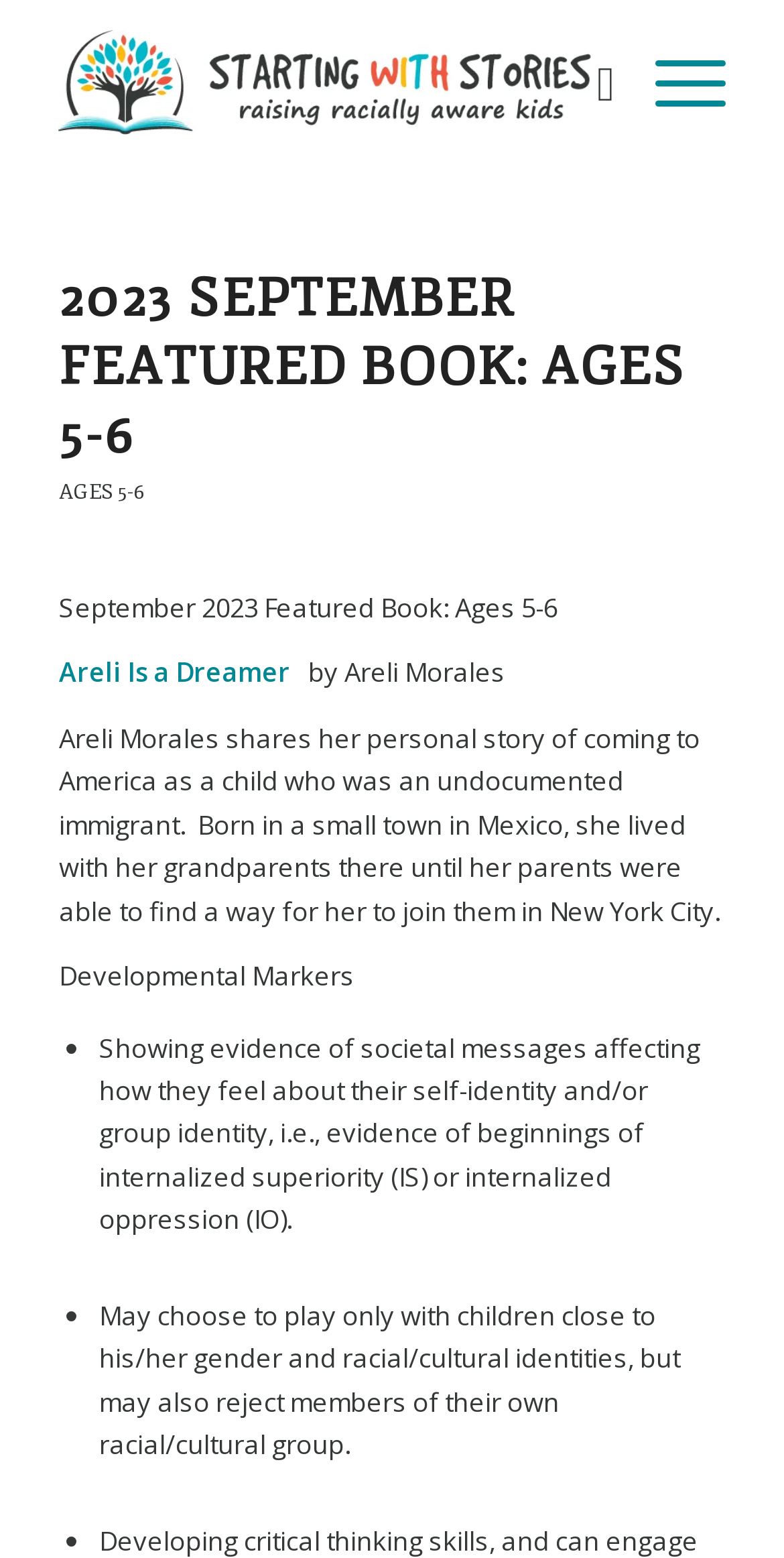Describe all the key features and sections of the webpage thoroughly.

The webpage appears to be a featured book page, specifically highlighting a book titled "Areli Is a Dreamer" by Areli Morales. At the top of the page, there is a layout table that spans most of the width, containing a link to "Starting With Stories" accompanied by an image. To the right of this, there are two menu items, "Search" and "Menu".

Below this top section, there is a header area that takes up about a third of the page's height. Within this header, there is a prominent heading that reads "2023 SEPTEMBER FEATURED BOOK: AGES 5-6", followed by a link to "AGES 5-6". 

Underneath the header, there is a section that provides information about the featured book. The title "September 2023 Featured Book: Ages 5-6" is displayed, followed by the book's title "Areli Is a Dreamer" and its author "by Areli Morales". A brief summary of the book is provided, describing the author's personal story of coming to America as an undocumented immigrant child.

Further down, there is a section titled "Developmental Markers", which appears to be a list of points related to the book's themes. The list contains two items, each marked with a bullet point, describing how children may exhibit certain behaviors related to their self-identity and group identity.